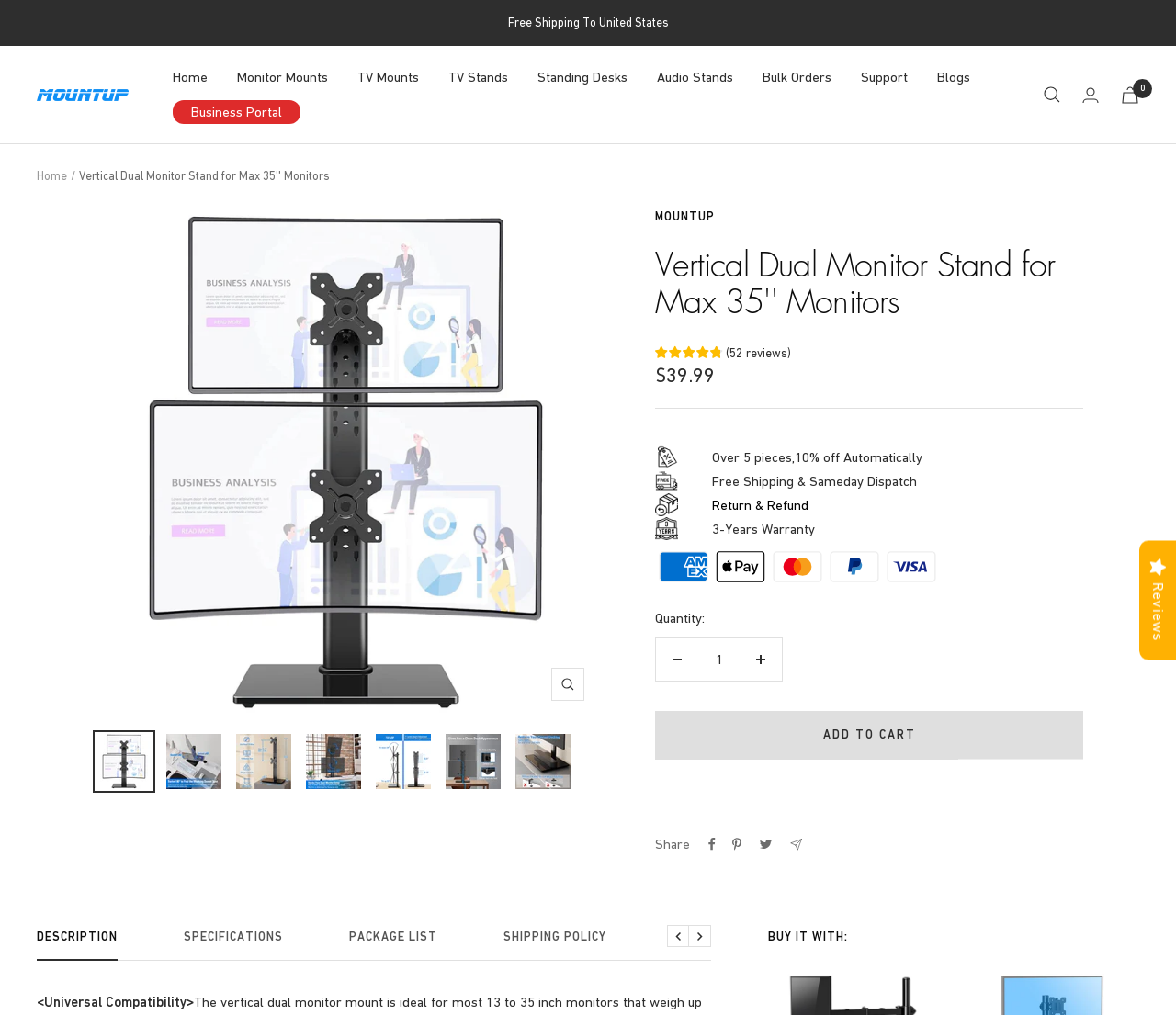Please identify the coordinates of the bounding box for the clickable region that will accomplish this instruction: "Increase the quantity".

[0.629, 0.629, 0.665, 0.671]